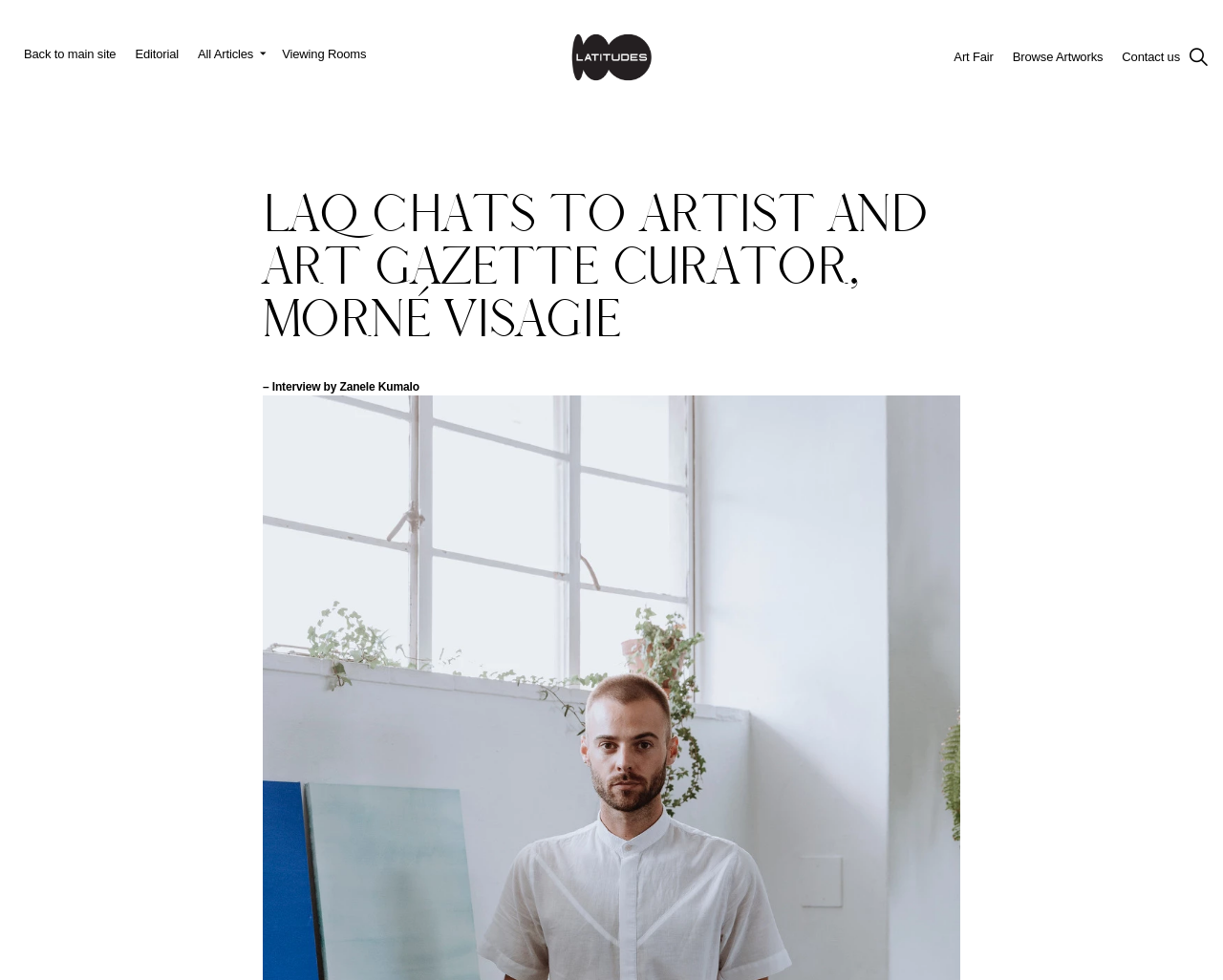What is the purpose of the 'Skip to main content' link? Refer to the image and provide a one-word or short phrase answer.

To skip to main content